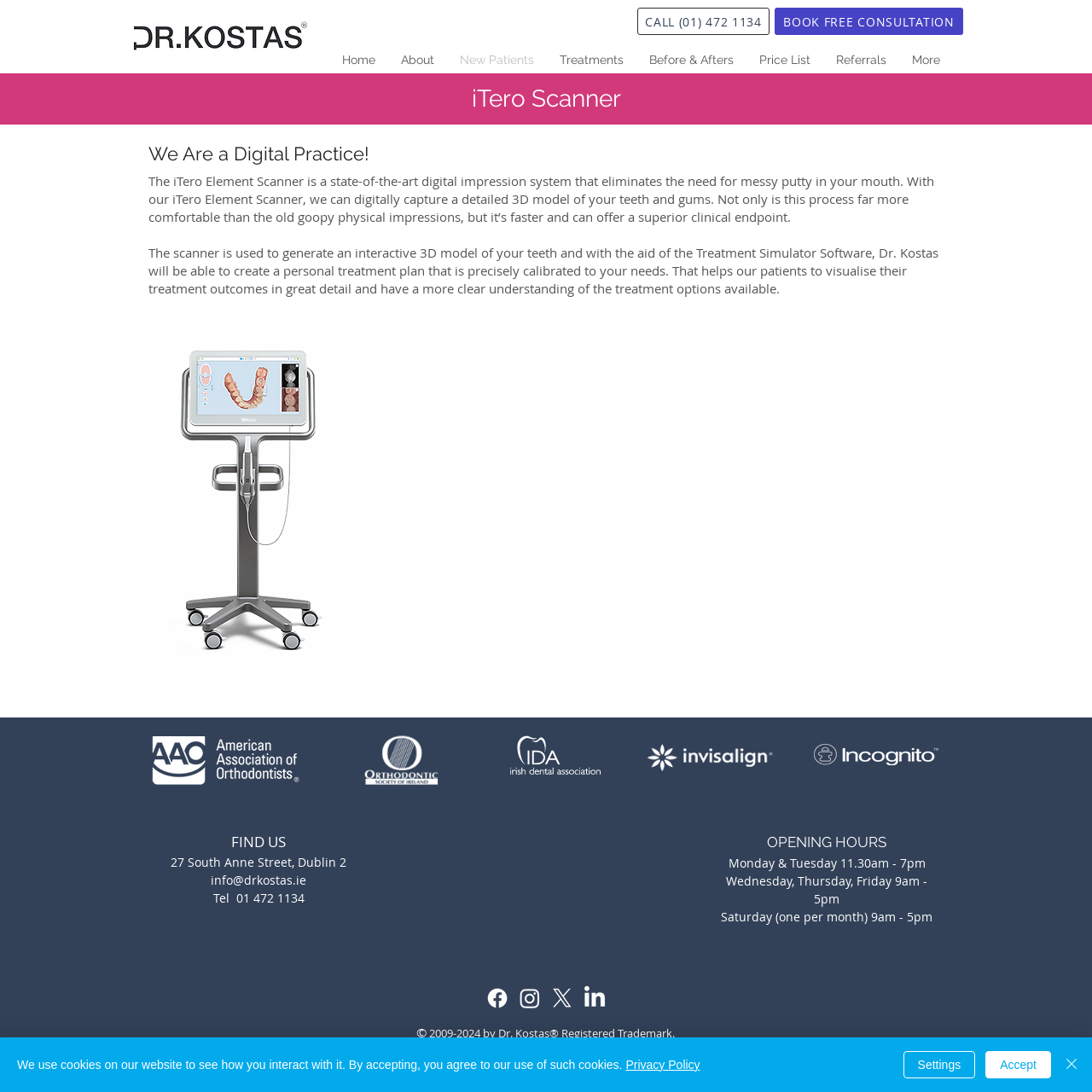Find and provide the bounding box coordinates for the UI element described here: "Price List". The coordinates should be given as four float numbers between 0 and 1: [left, top, right, bottom].

[0.684, 0.042, 0.754, 0.067]